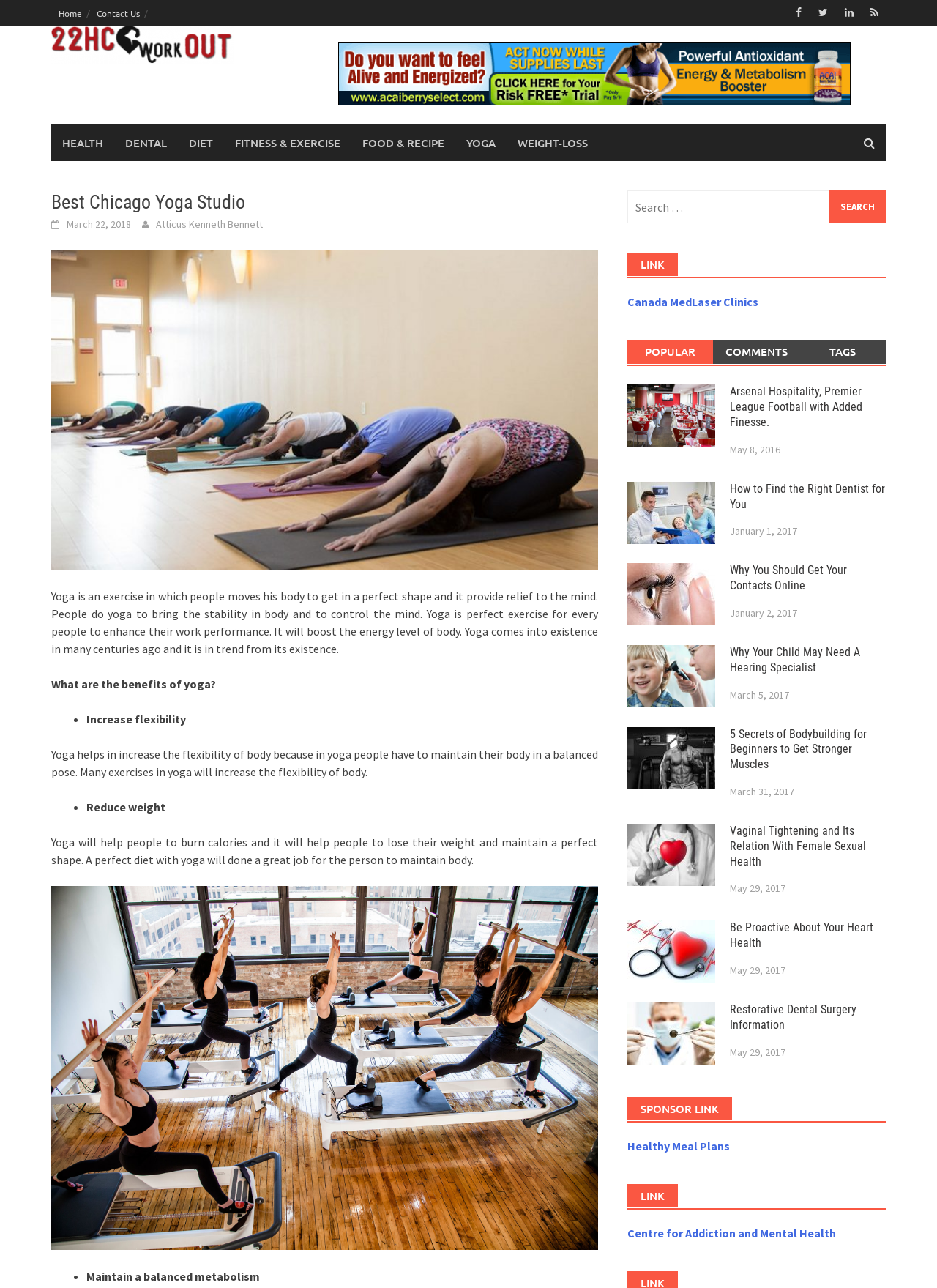Create a detailed summary of all the visual and textual information on the webpage.

This webpage is about yoga and its benefits. At the top, there are several links to different sections of the website, including "Home", "Contact Us", and various categories like "HEALTH", "DENTAL", "DIET", "FITNESS & EXERCISE", "FOOD & RECIPE", "YOGA", and "WEIGHT-LOSS". 

Below the links, there is a header that reads "Best Chicago Yoga Studio" and a subheading that says "March 22, 2018" with a link to the author's name, "Atticus Kenneth Bennett". 

The main content of the page starts with a paragraph that explains what yoga is and its benefits, including providing relief to the mind and bringing stability to the body. This is followed by a section that asks "What are the benefits of yoga?" and lists several benefits, including increasing flexibility, reducing weight, and maintaining a balanced metabolism. Each benefit is accompanied by a brief explanation.

To the right of the main content, there is a search bar with a button that says "Search". Below the search bar, there are several links to other articles, including "Arsenal Hospitality, Premier League Football with Added Finesse", "How to Find the Right Dentist for You", and "Why You Should Get Your Contacts Online". Each link has a corresponding image and date.

At the bottom of the page, there are several sponsored links, including "Healthy Meal Plans" and "Centre for Addiction and Mental Health".